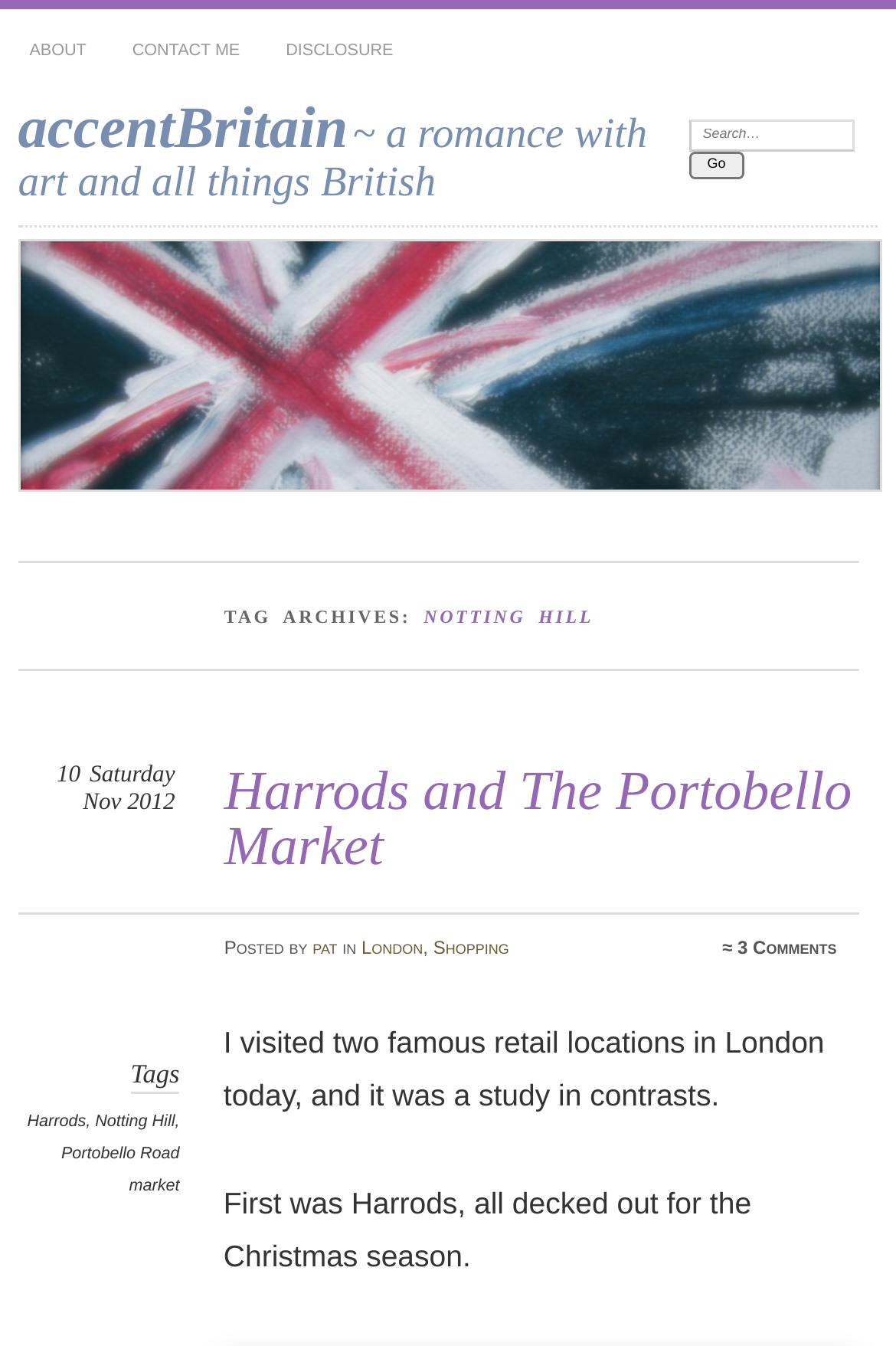Provide an in-depth caption for the contents of the webpage.

This webpage is about Notting Hill and accentBritain, a romance with art and all things British. At the top, there are three links: "ABOUT", "CONTACT ME", and "DISCLOSURE", aligned horizontally. Below them, there is a group of elements, including a heading "accentBritain" and a subheading "~ a romance with art and all things British". 

On the right side of the page, there is a search bar with a label "Search:" and a "Go" button. 

Below the search bar, there is a large image of accentBritain, taking up most of the width of the page. 

Under the image, there is a header section with a heading "TAG ARCHIVES: NOTTING HILL". This section contains a blog post titled "Harrods and The Portobello Market". The post has a date "Saturday, Nov 2012" and is written by "pat" in "London" under the category "Shopping". There are three comments on the post. 

The post content describes a visit to two famous retail locations in London, Harrods and Portobello Road market, and compares the two experiences. There are also tags "Harrods", "Notting Hill", and "Portobello Road market" at the bottom of the post.